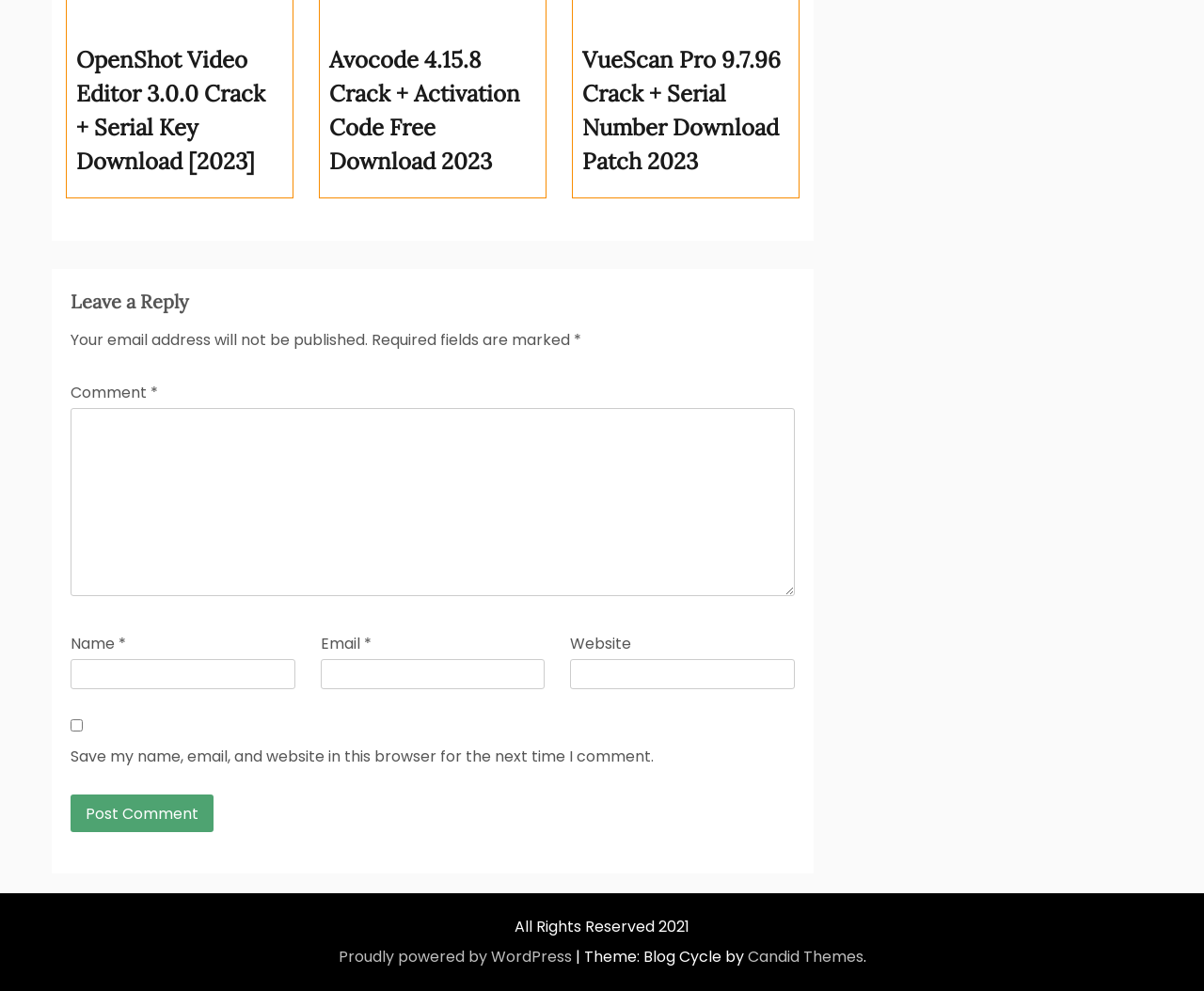How many textboxes are there in the comment section?
Respond to the question with a single word or phrase according to the image.

4